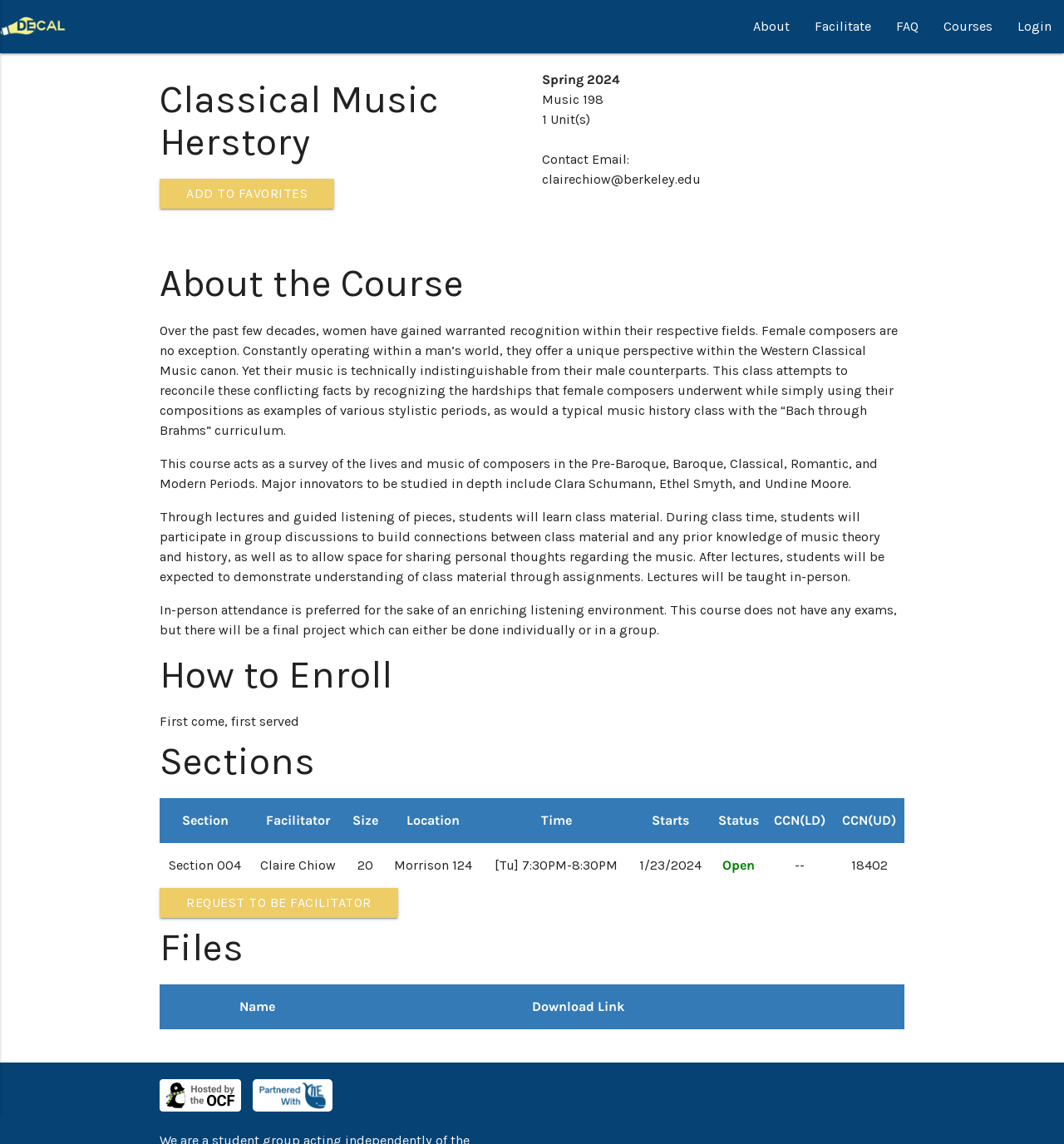Carefully observe the image and respond to the question with a detailed answer:
What is the purpose of the 'Add to Favorites' button?

I found the answer by looking at the button element with the text 'Add to Favorites', and inferred that its purpose is to add the course to favorites, likely for later reference or tracking.